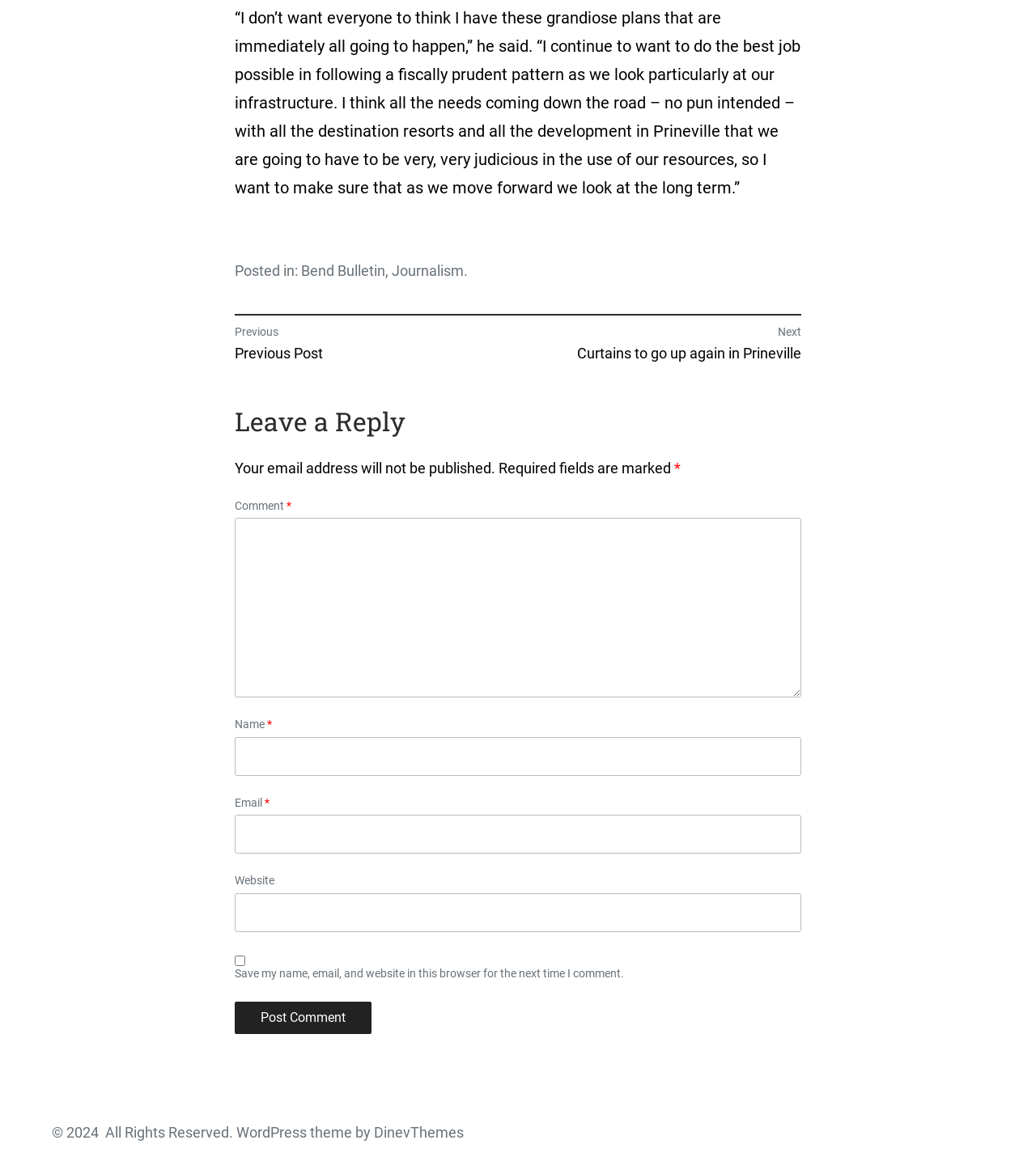What is the purpose of the form at the bottom of the page? From the image, respond with a single word or brief phrase.

To leave a comment